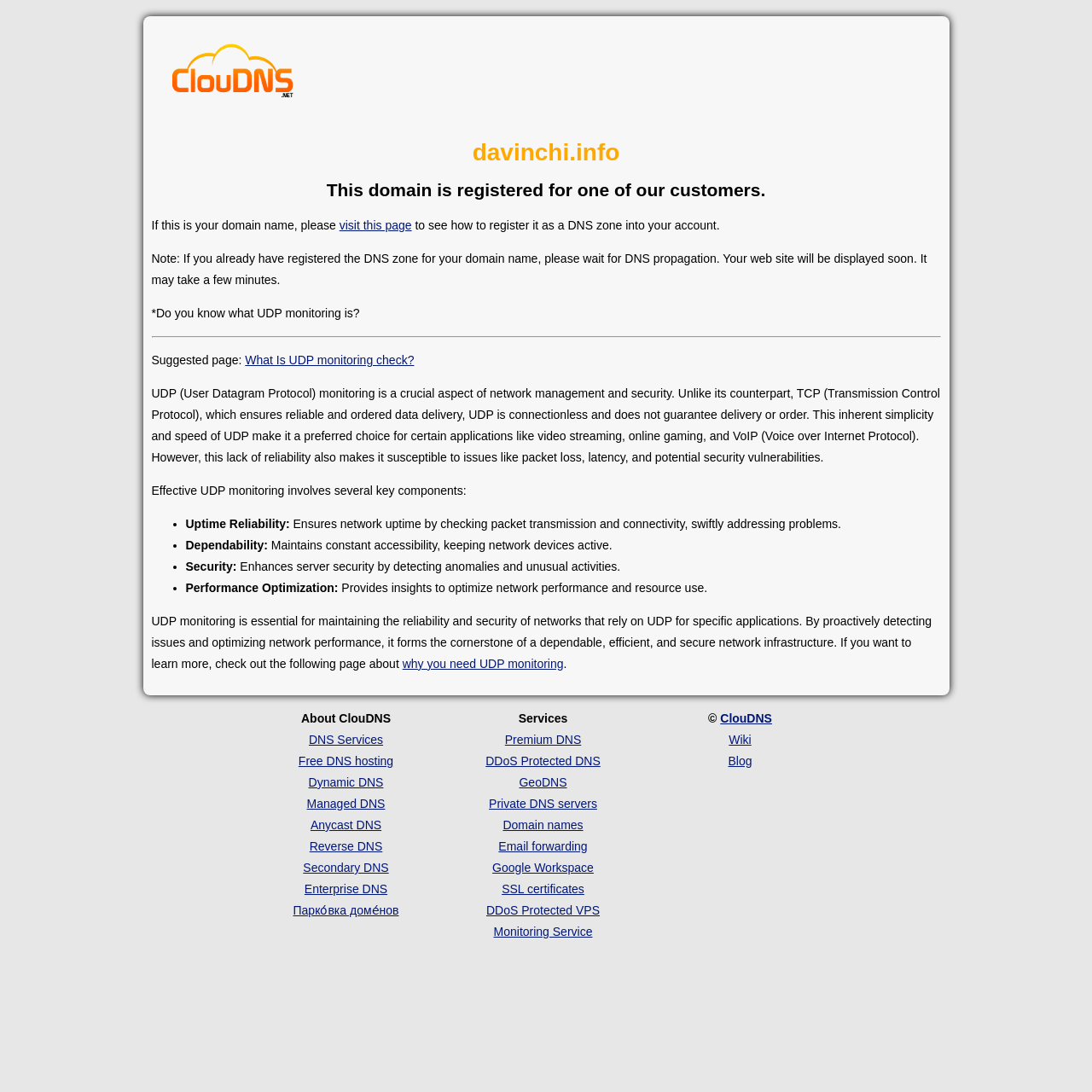Specify the bounding box coordinates of the area to click in order to follow the given instruction: "read about ClouDNS."

[0.276, 0.652, 0.358, 0.664]